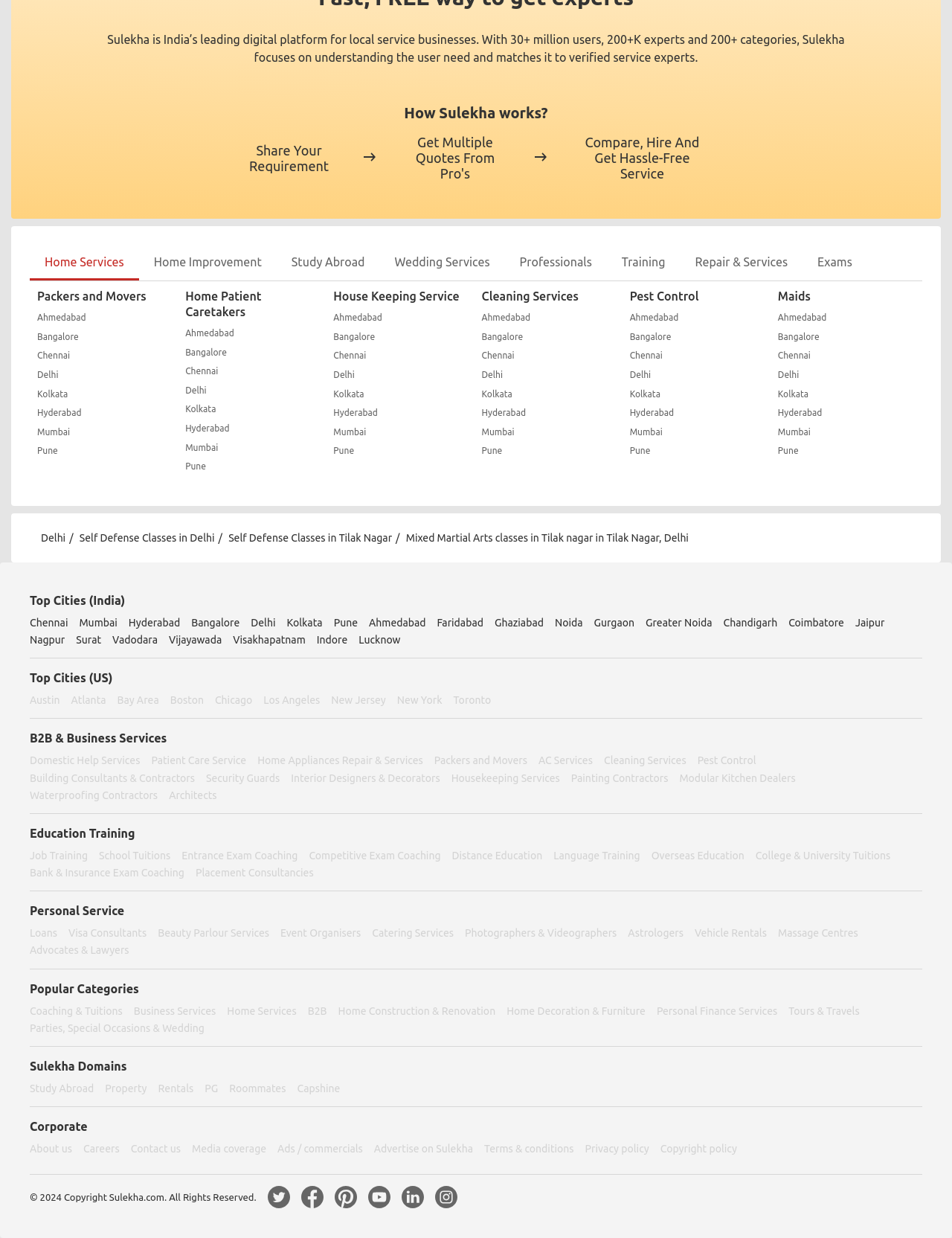Please determine the bounding box coordinates of the element's region to click for the following instruction: "Click on 'Self Defense Classes in Delhi/'".

[0.083, 0.43, 0.237, 0.439]